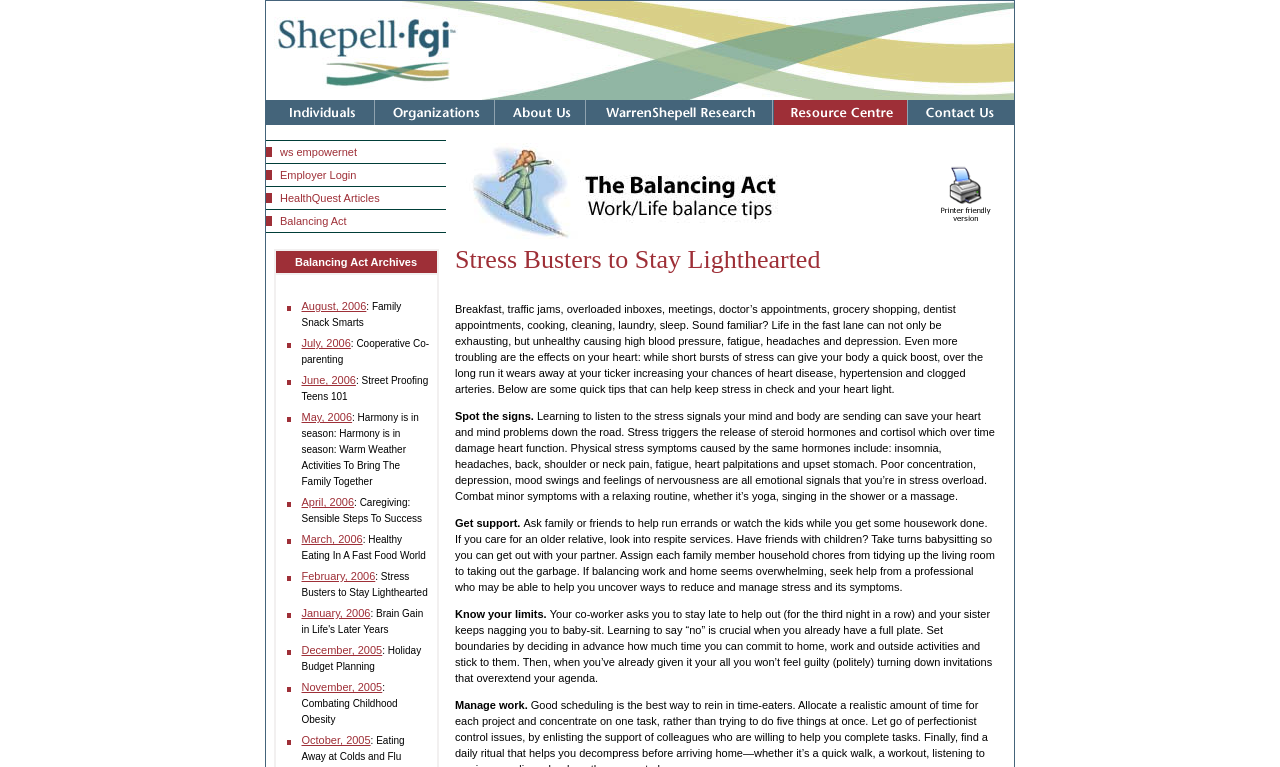Examine the screenshot and answer the question in as much detail as possible: What is the theme of the webpage?

I analyzed the content of the webpage and found that it is related to stress management and wellness, as indicated by the title 'Balancing Act: Stress Busters to Stay Lighthearted' and the articles listed in the Balancing Act Archives.